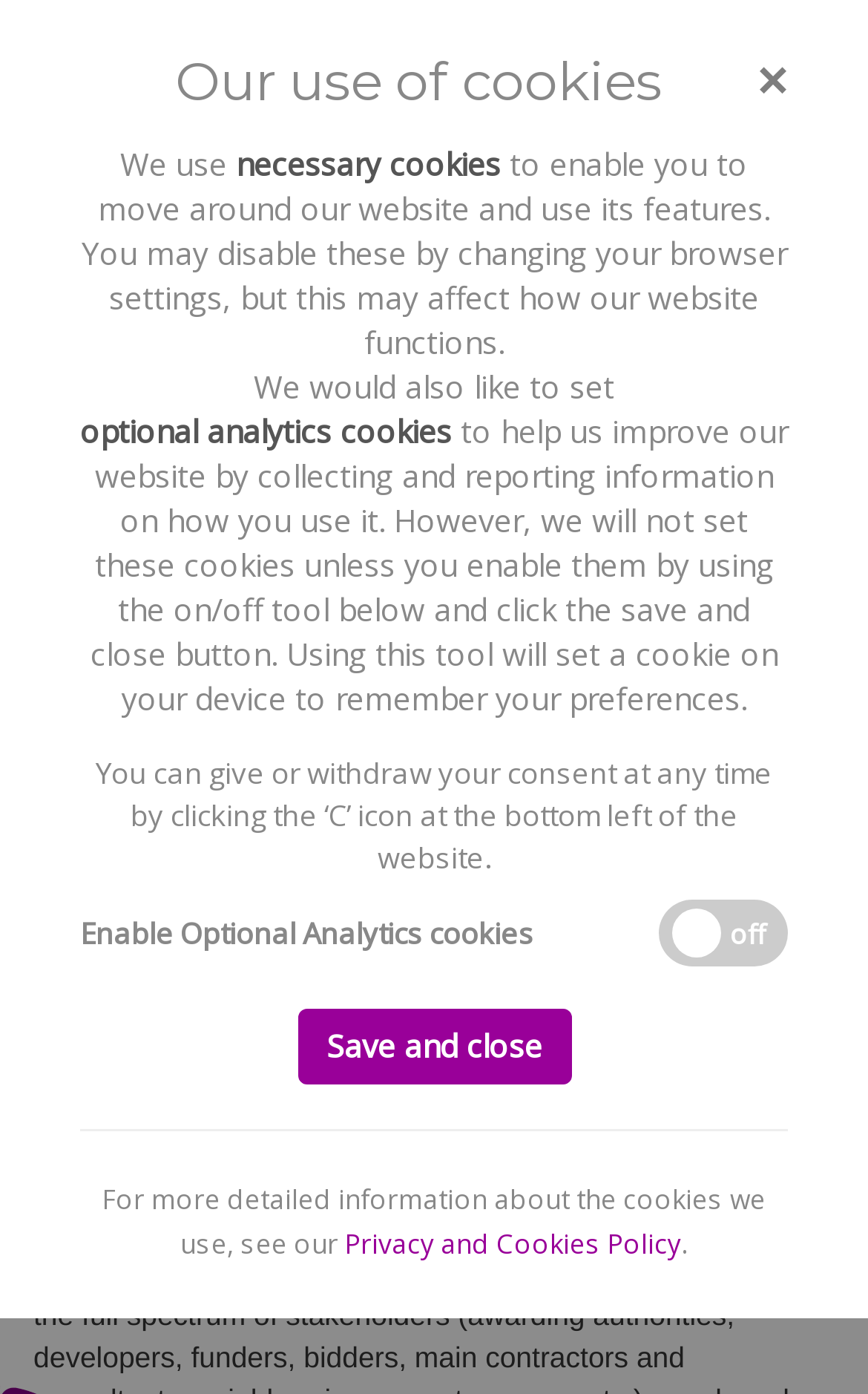Please provide a detailed answer to the question below based on the screenshot: 
What is the focus of the Projects and Infrastructure team?

The focus of the Projects and Infrastructure team can be determined by reading the paragraph of text that describes the team's expertise, which mentions advising both public and private clients across various sectors.